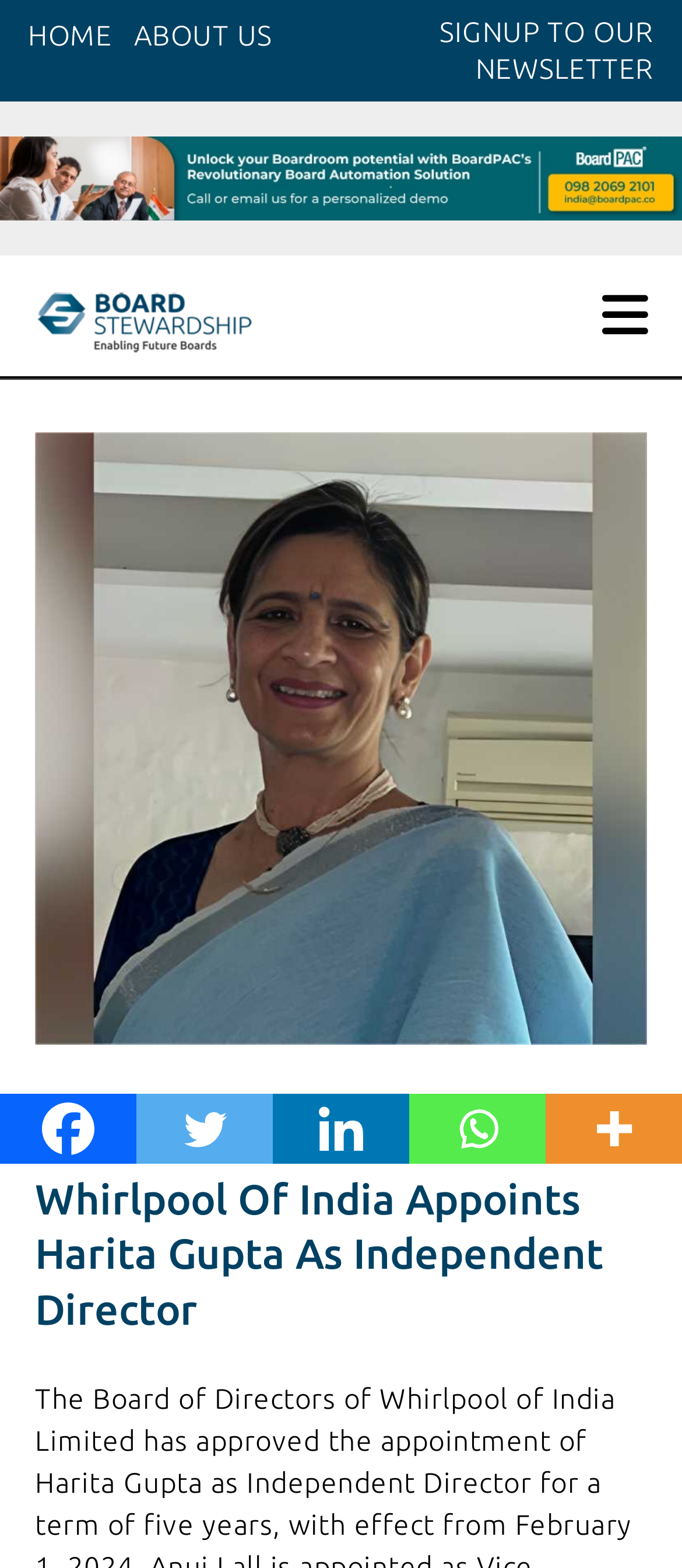How many social media links are there?
Please provide a detailed and thorough answer to the question.

I counted the social media links at the bottom of the webpage, which are Facebook, Twitter, Linkedin, Whatsapp, and More.